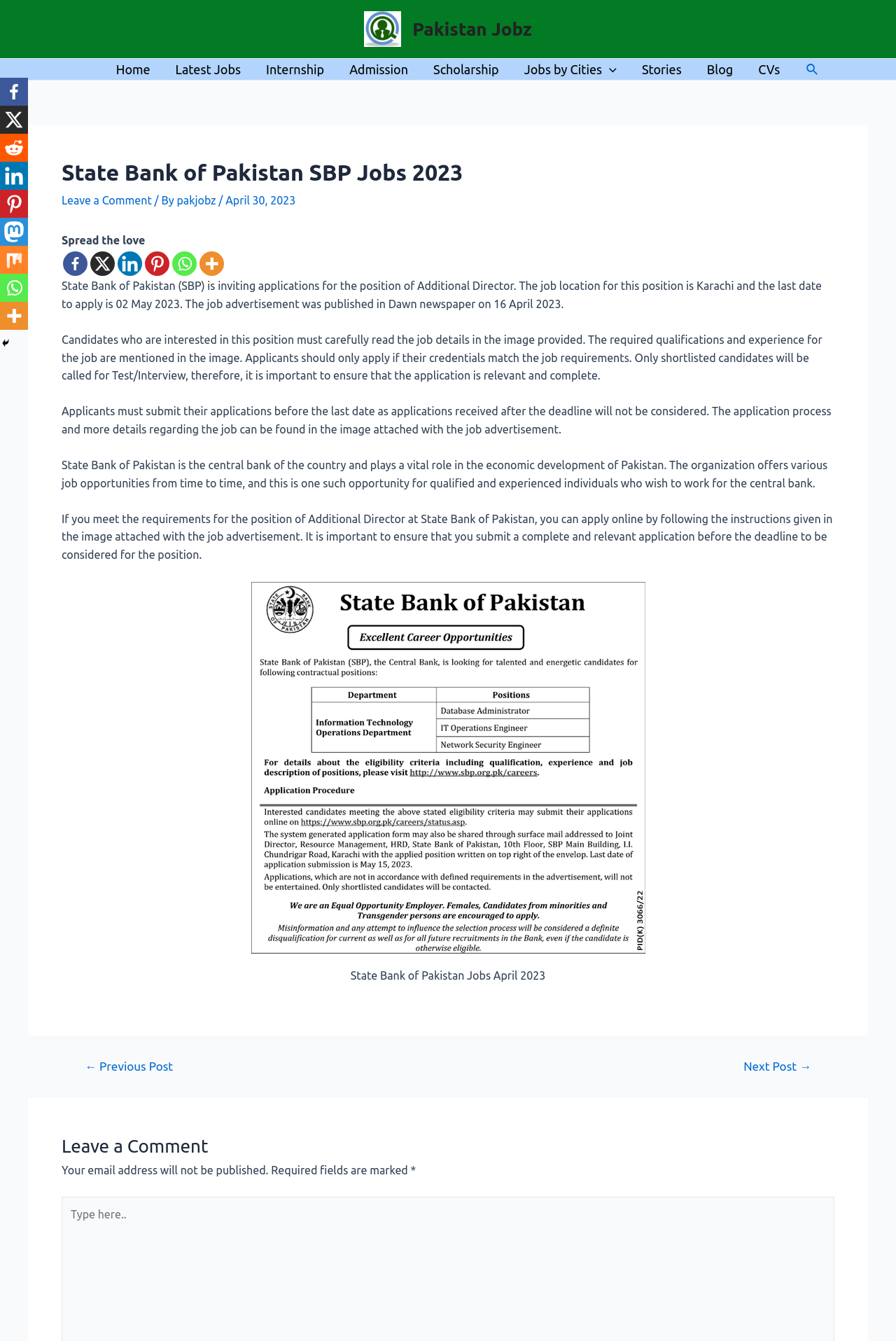Locate the bounding box coordinates of the element that needs to be clicked to carry out the instruction: "Leave a comment". The coordinates should be given as four float numbers ranging from 0 to 1, i.e., [left, top, right, bottom].

[0.069, 0.844, 0.931, 0.866]